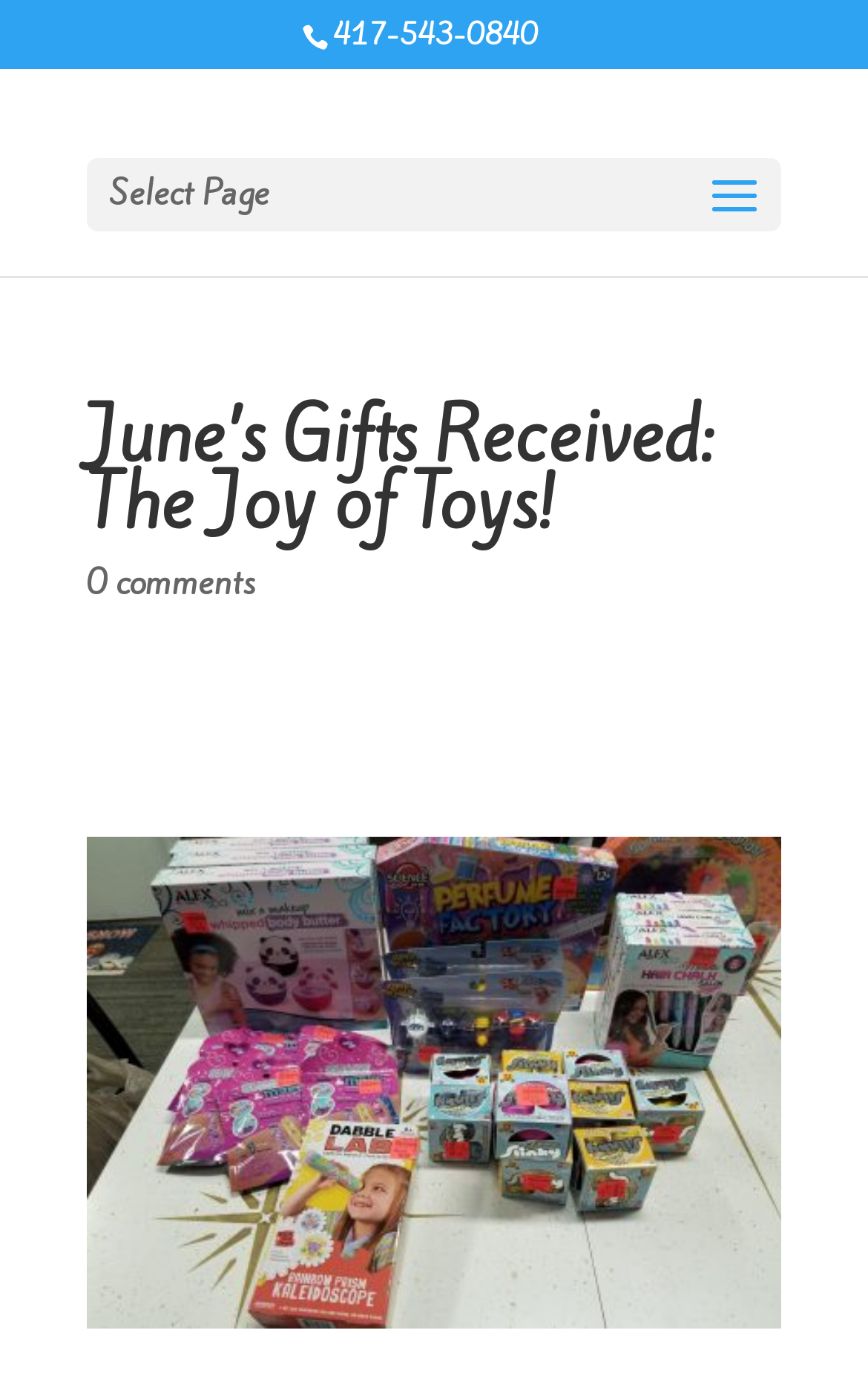Identify the bounding box for the UI element specified in this description: "0 comments". The coordinates must be four float numbers between 0 and 1, formatted as [left, top, right, bottom].

[0.1, 0.407, 0.292, 0.439]